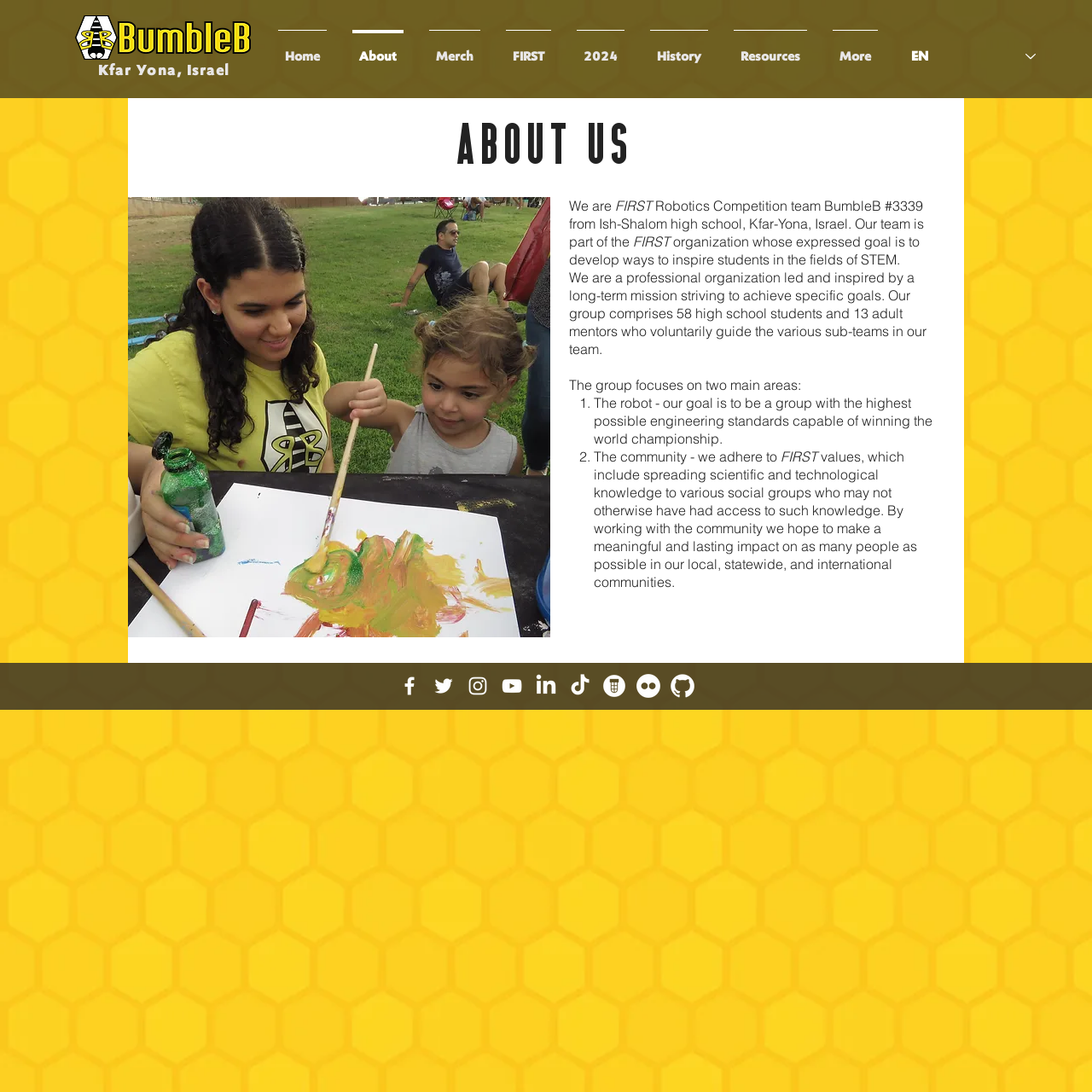Given the webpage screenshot, identify the bounding box of the UI element that matches this description: "History".

[0.584, 0.027, 0.66, 0.061]